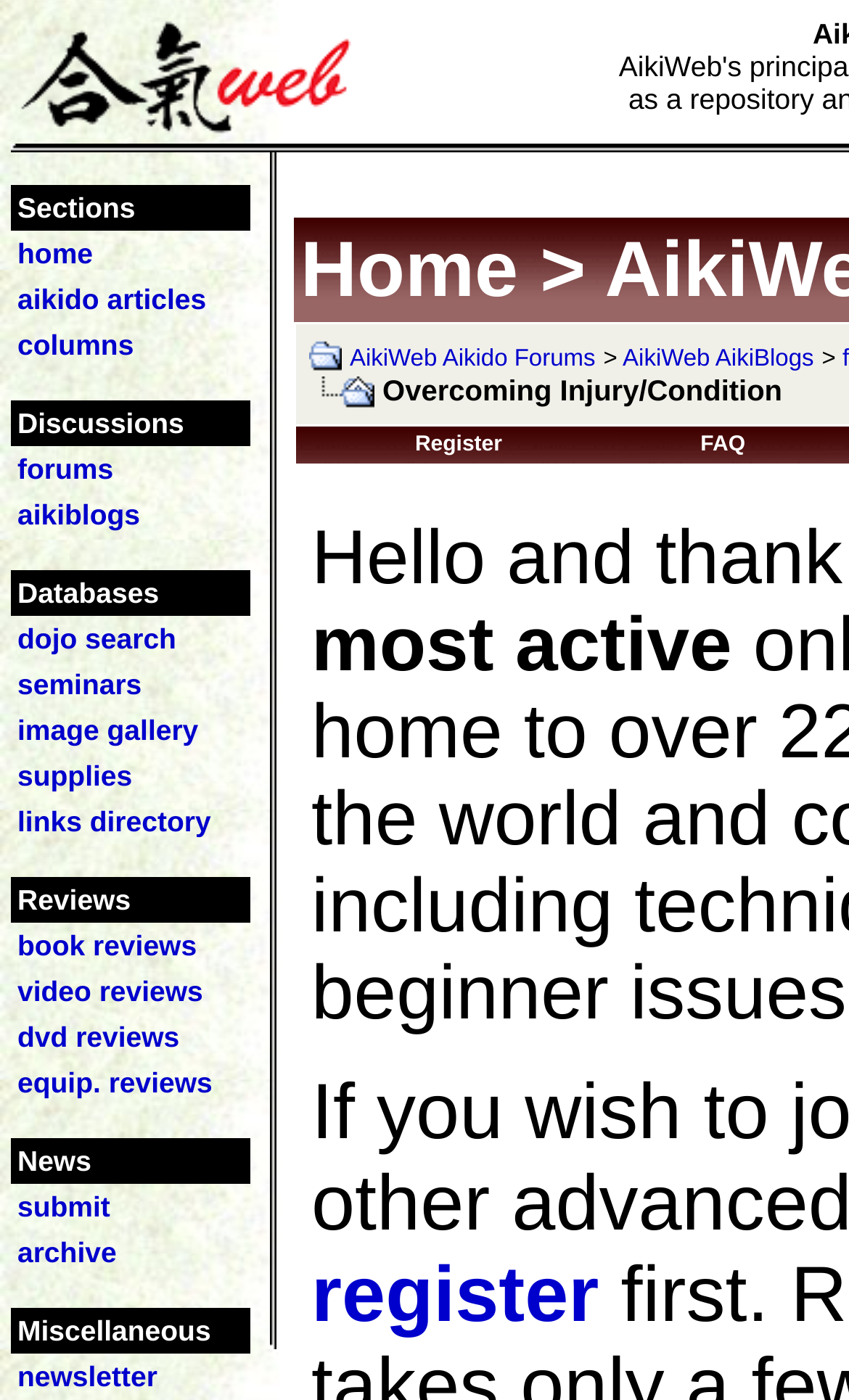Please provide the bounding box coordinates for the element that needs to be clicked to perform the following instruction: "Visit the 'aikido articles' page". The coordinates should be given as four float numbers between 0 and 1, i.e., [left, top, right, bottom].

[0.021, 0.202, 0.243, 0.225]